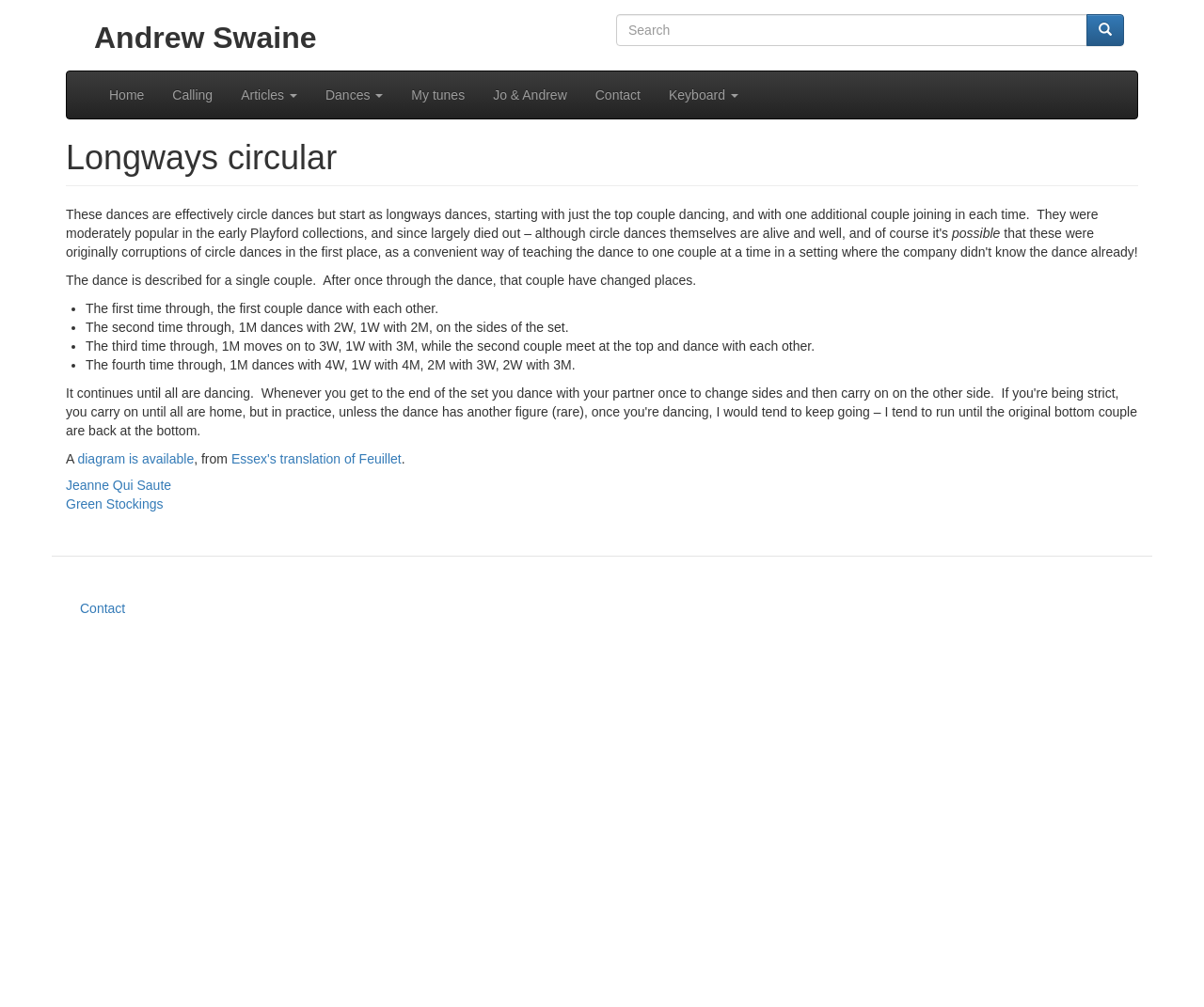Determine the bounding box coordinates for the area you should click to complete the following instruction: "Search for something".

[0.512, 0.014, 0.934, 0.046]